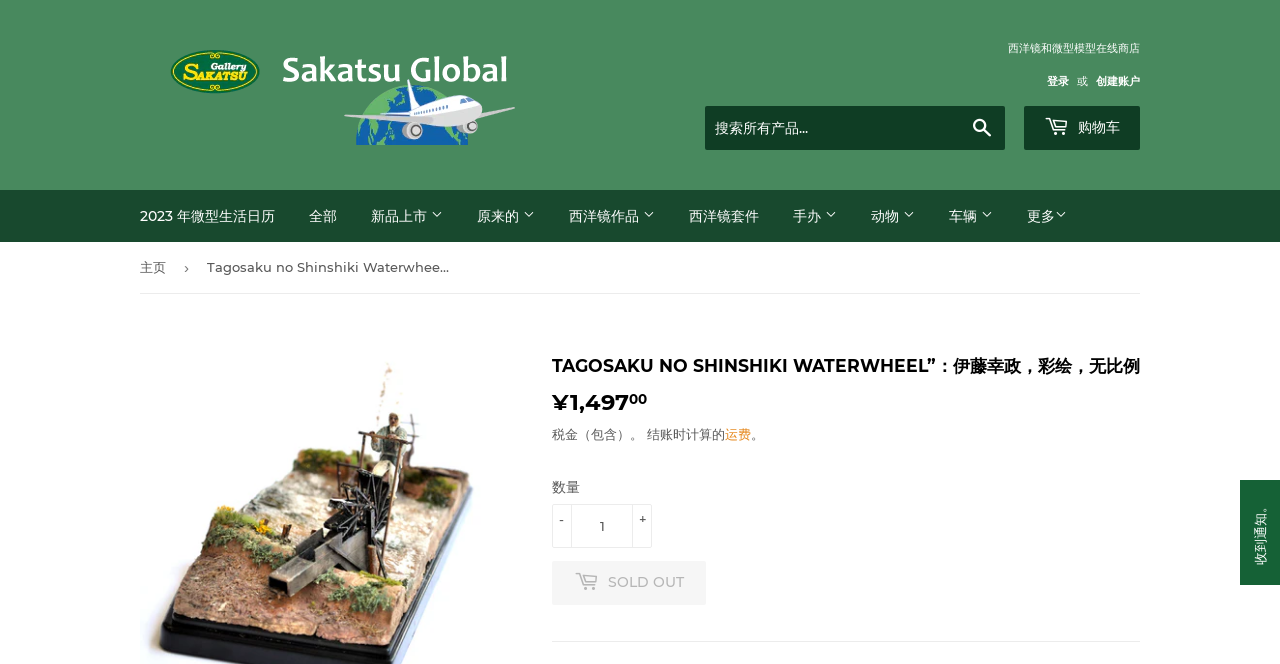Provide the bounding box coordinates for the specified HTML element described in this description: "AlhakamAl hakam newspaper". The coordinates should be four float numbers ranging from 0 to 1, in the format [left, top, right, bottom].

None